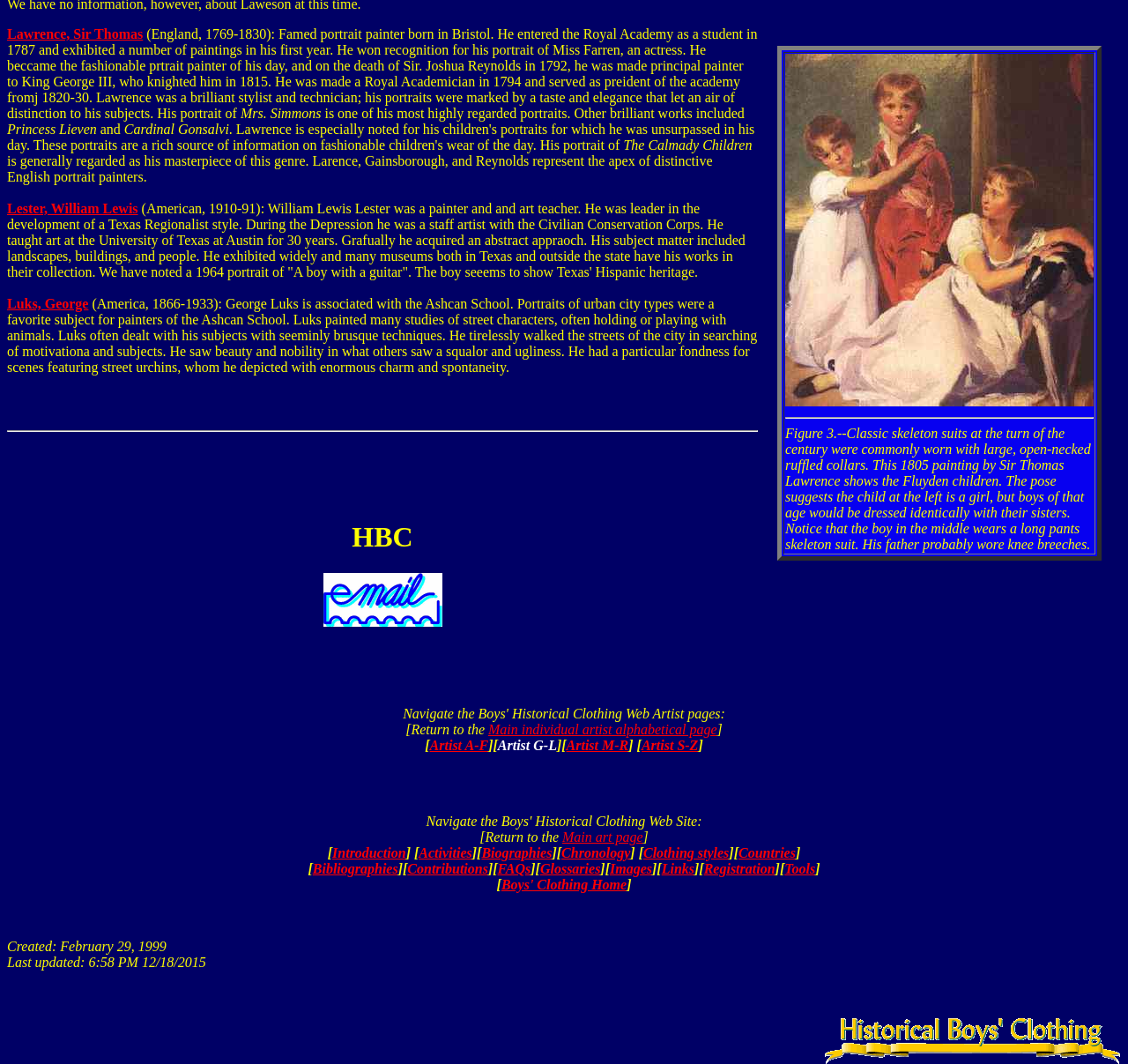Please determine the bounding box coordinates of the section I need to click to accomplish this instruction: "View the main art page".

[0.498, 0.779, 0.57, 0.793]